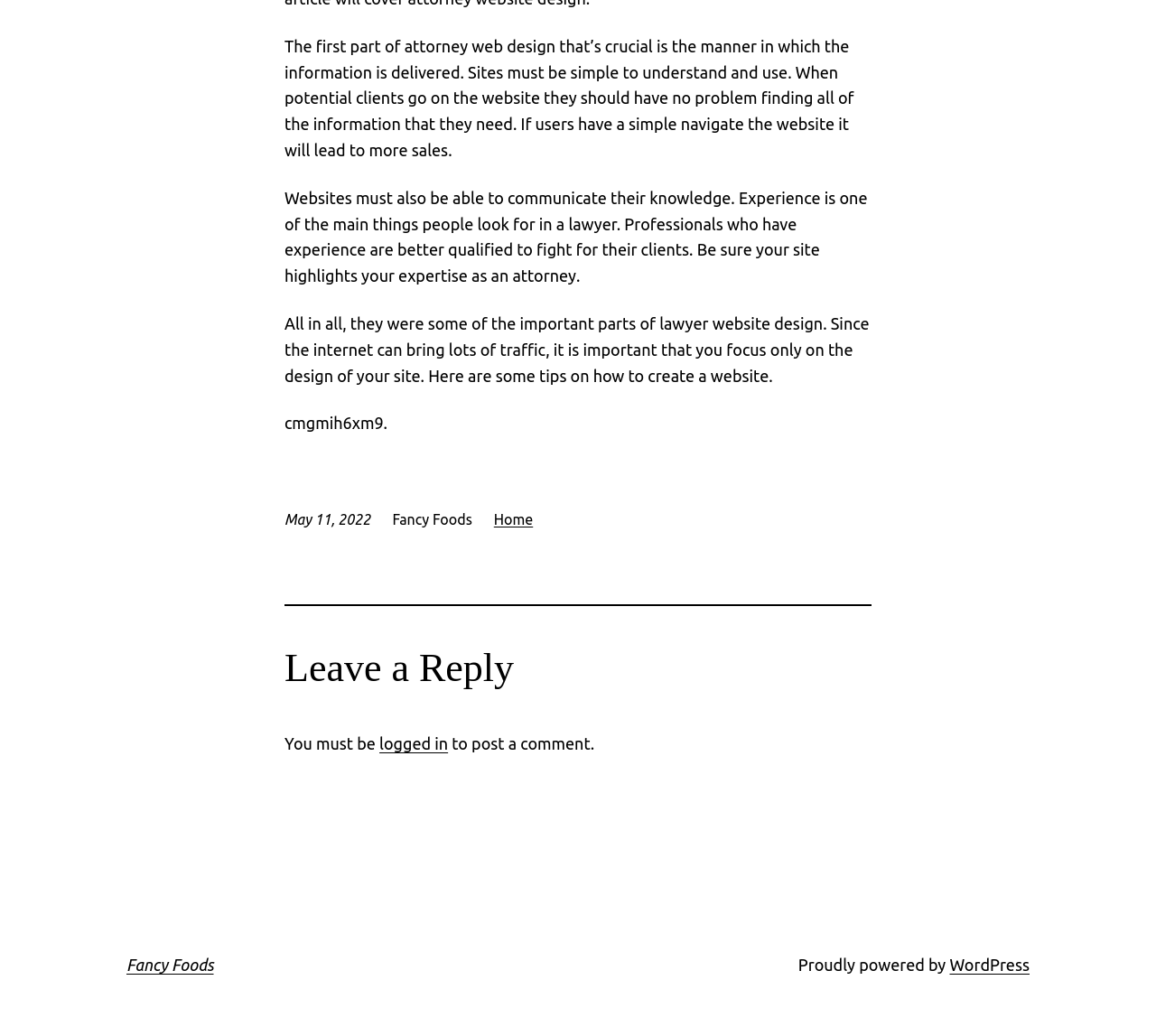Locate and provide the bounding box coordinates for the HTML element that matches this description: "Fancy Foods".

[0.109, 0.923, 0.185, 0.94]